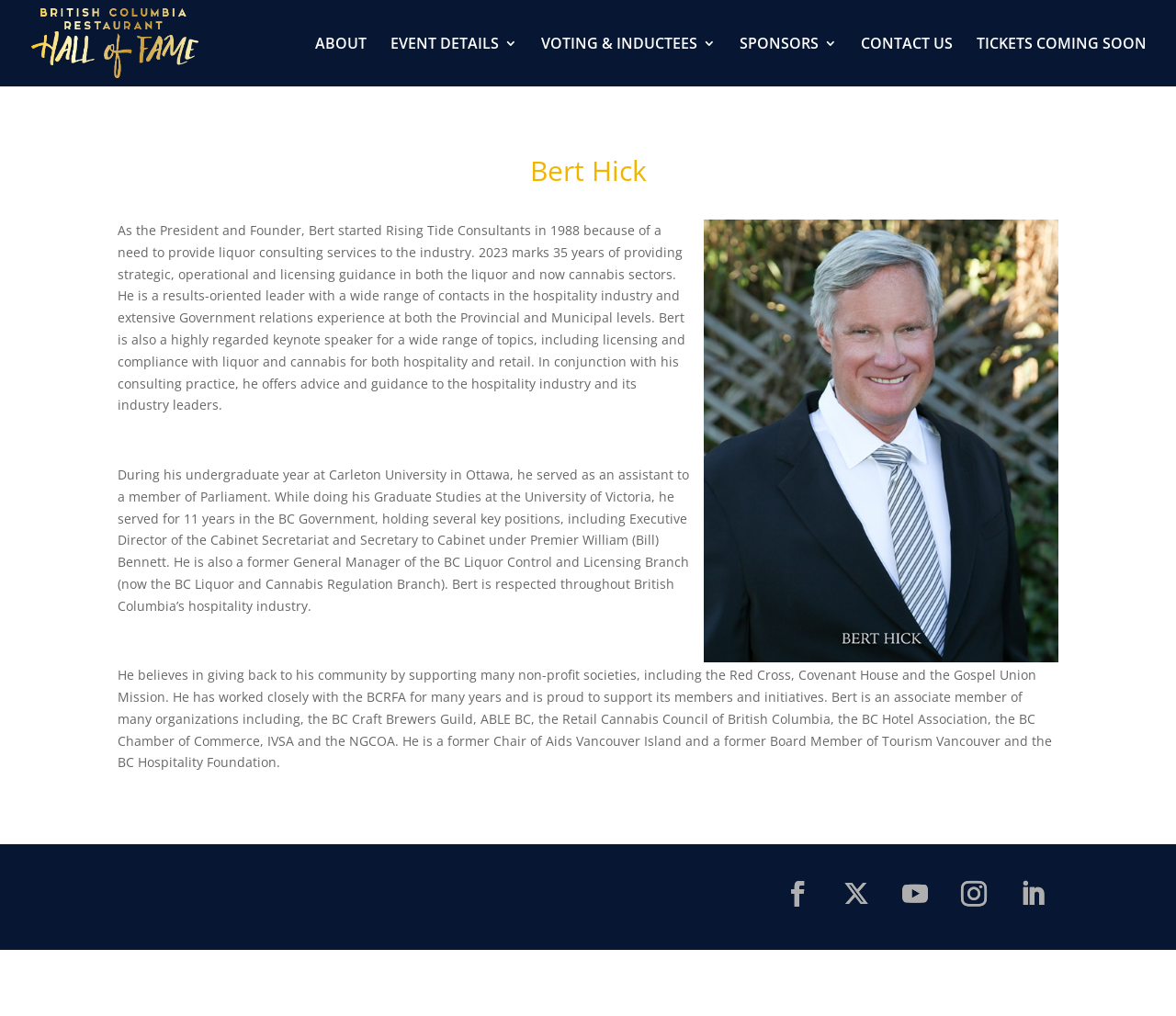How many non-profit societies does Bert Hick support? Please answer the question using a single word or phrase based on the image.

Several